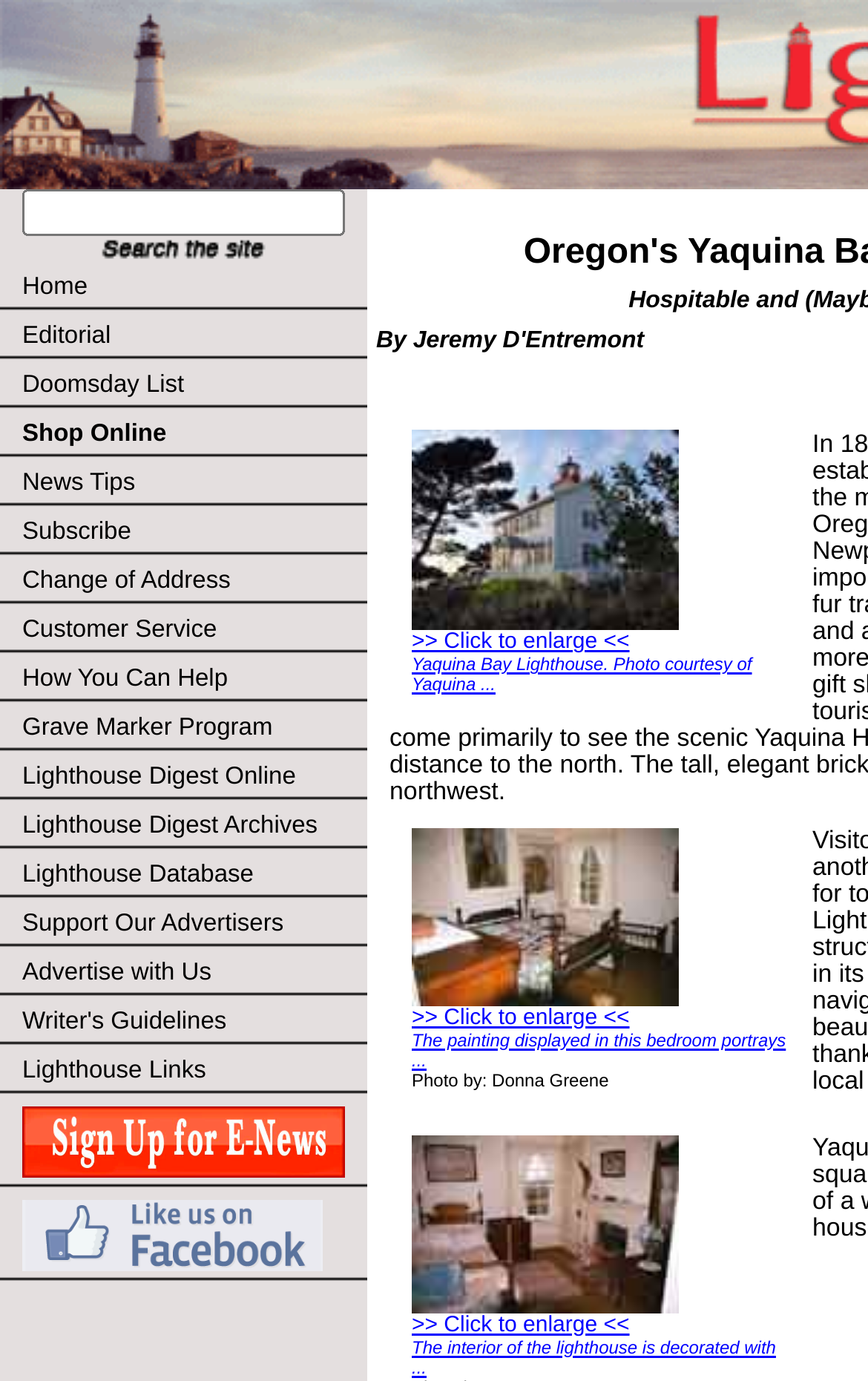Find the bounding box coordinates for the element that must be clicked to complete the instruction: "Go to Home page". The coordinates should be four float numbers between 0 and 1, indicated as [left, top, right, bottom].

[0.0, 0.19, 0.423, 0.226]